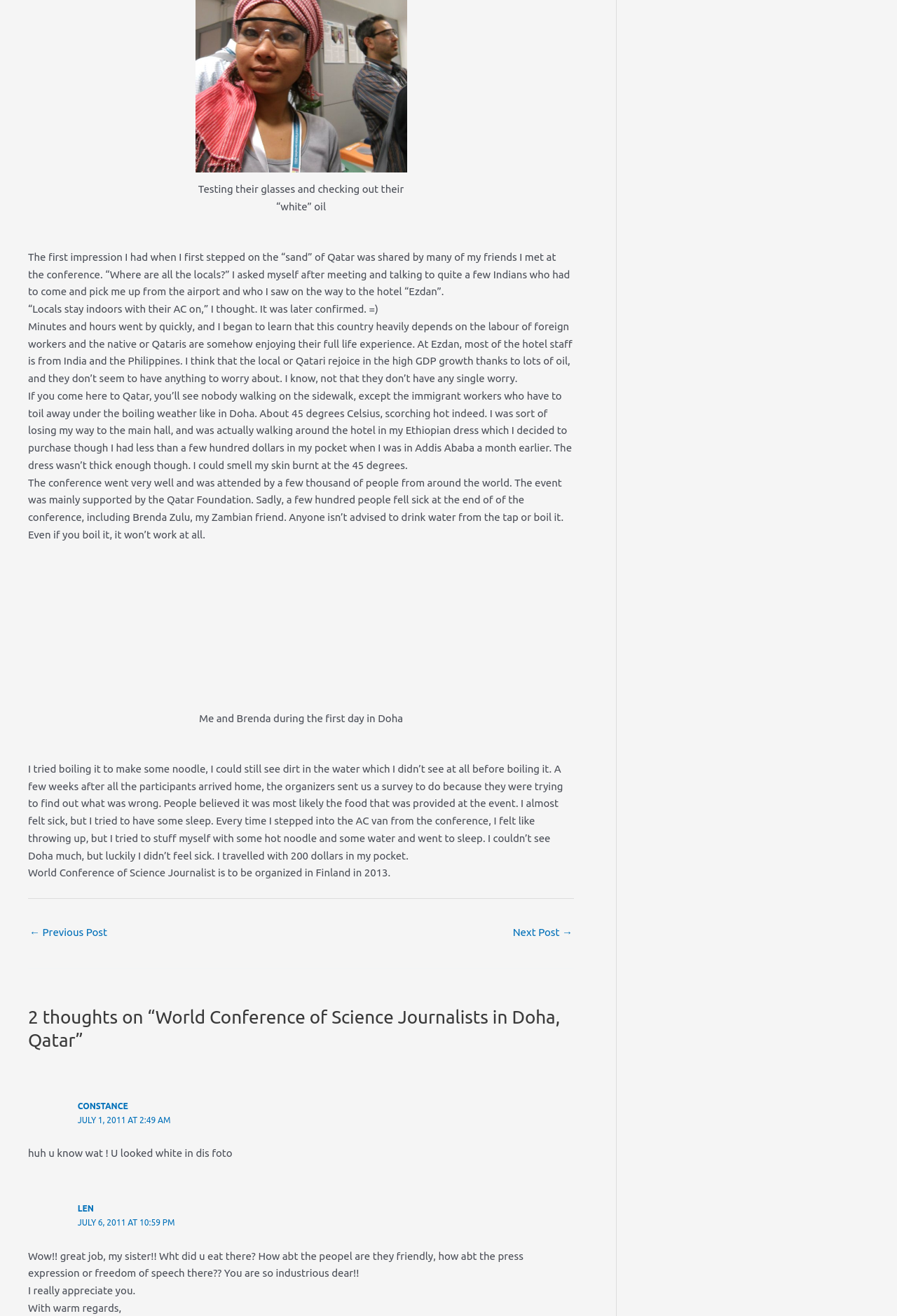What is the author's impression of Qatar?
Look at the image and provide a short answer using one word or a phrase.

Hot and dependent on foreign workers